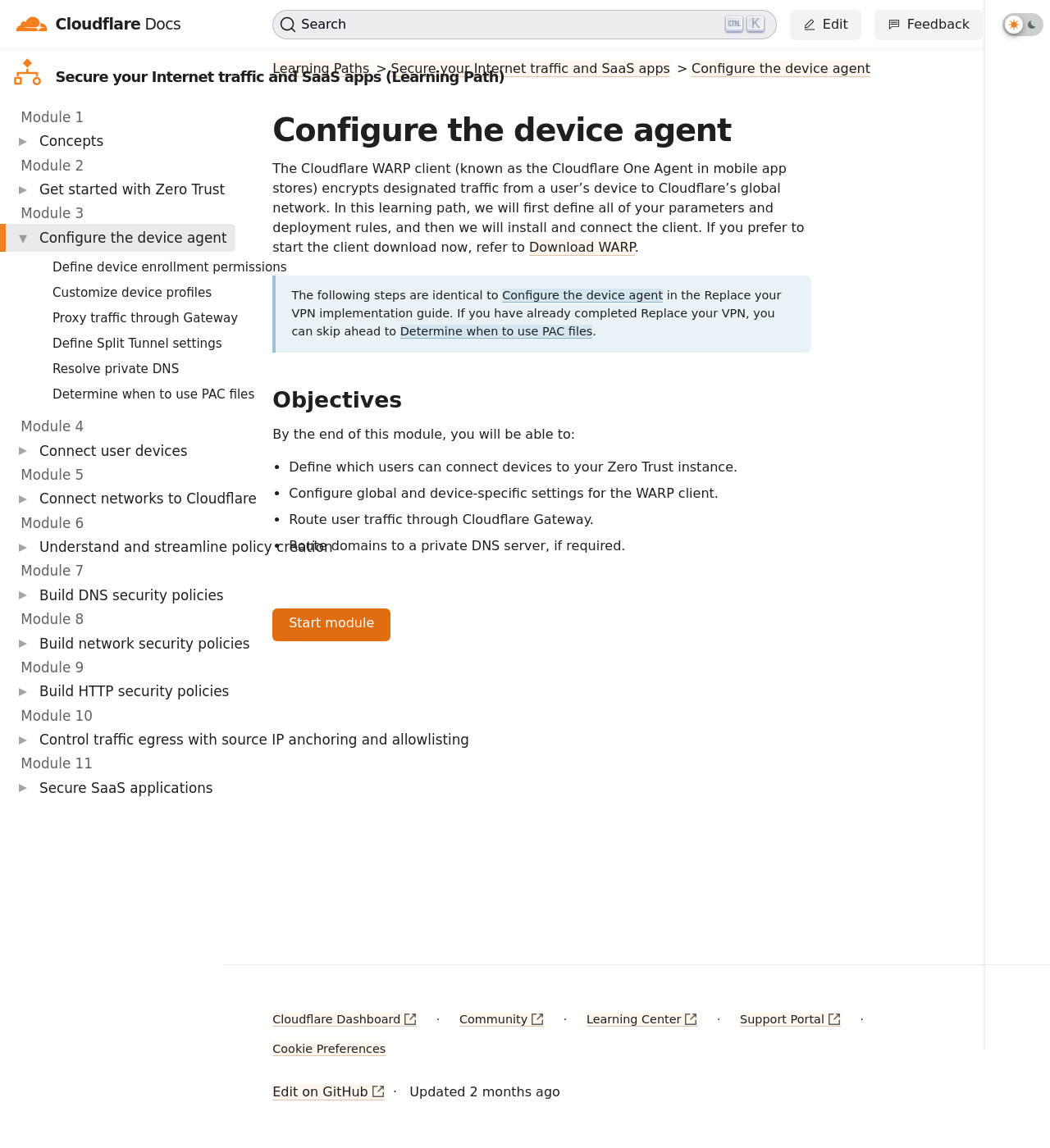Please determine the bounding box coordinates of the area that needs to be clicked to complete this task: 'Search for something'. The coordinates must be four float numbers between 0 and 1, formatted as [left, top, right, bottom].

[0.26, 0.009, 0.74, 0.034]